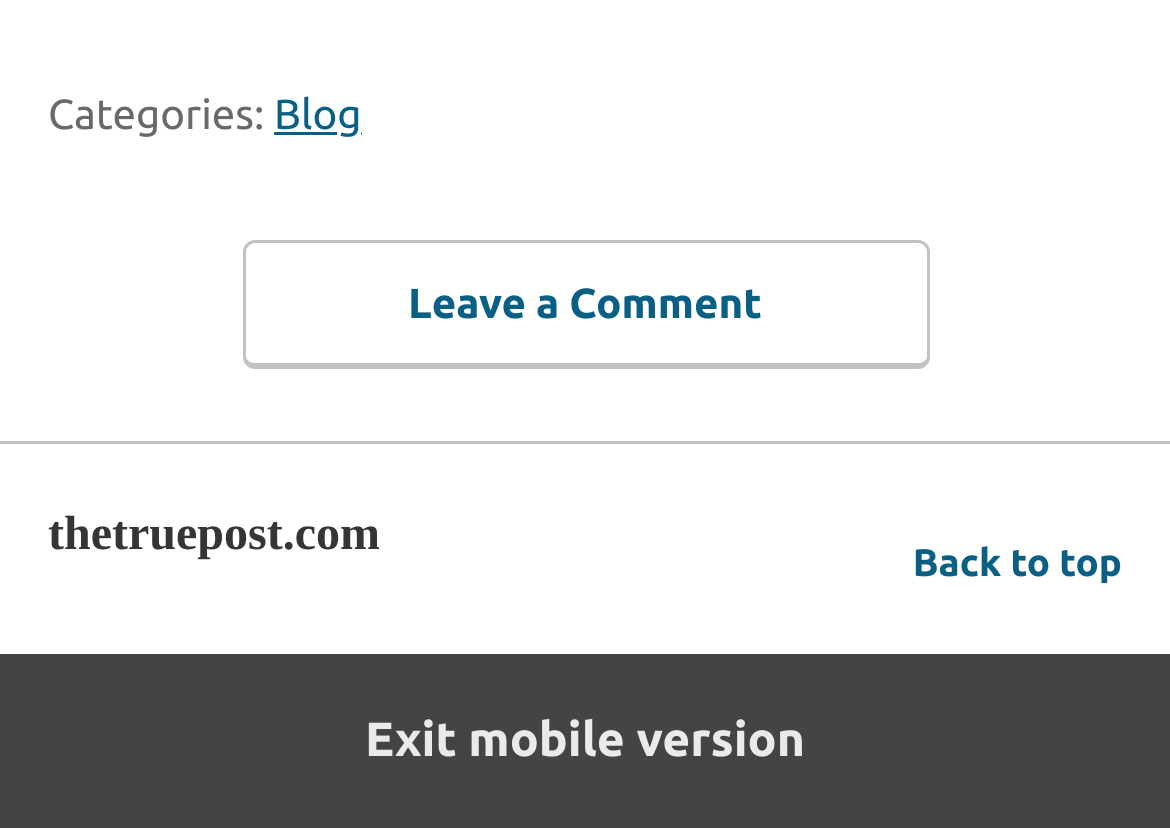Please specify the bounding box coordinates in the format (top-left x, top-left y, bottom-right x, bottom-right y), with all values as floating point numbers between 0 and 1. Identify the bounding box of the UI element described by: Back to top

[0.78, 0.639, 0.959, 0.731]